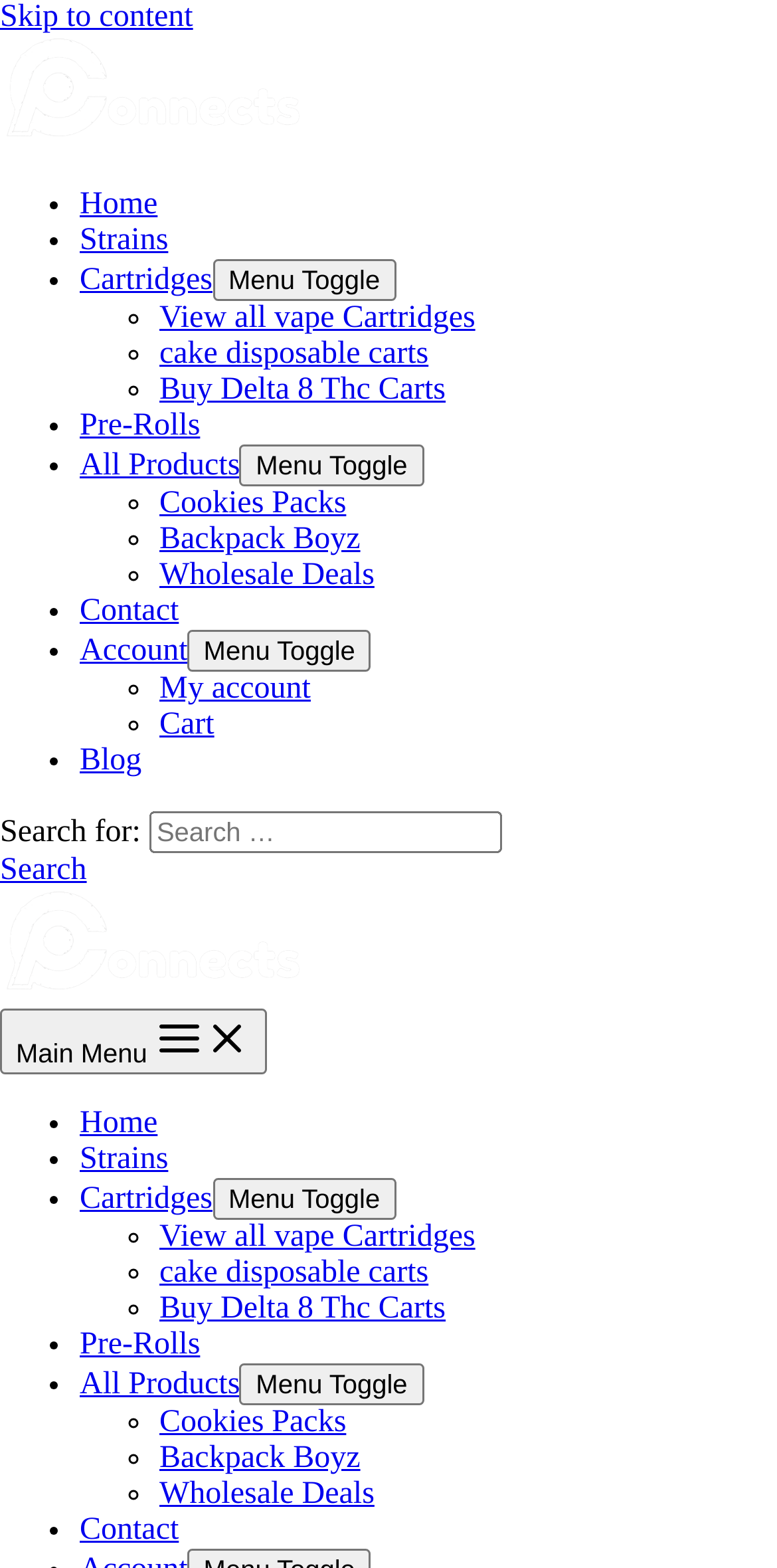Craft a detailed narrative of the webpage's structure and content.

This webpage is about Backpack Boyz Blue Cutout 1/4 Mylar Bags on PluggConnects. At the top left corner, there is a "Skip to content" link, followed by the PluggConnects logo, which is an image. To the right of the logo, there is a navigation menu with several links, including "Home", "Strains", "Cartridges", "Pre-Rolls", "All Products", "Contact", "Account", "Blog", and more. Each link has a corresponding list marker, either "•" or "◦", indicating its position in the menu.

Below the navigation menu, there is a search bar with a "Search for:" label and a search icon link. The search bar spans across the entire width of the page.

Further down, there is a main menu with the same links as the navigation menu, but with a different layout. The main menu has a "Menu Toggle" button that can be expanded or collapsed.

Throughout the page, there are multiple instances of the PluggConnects logo, which is an image. The logo appears at the top left corner, and again at the bottom left corner of the page.

The overall structure of the page is divided into sections, with the navigation menu and search bar at the top, followed by the main content area, and then the main menu at the bottom.